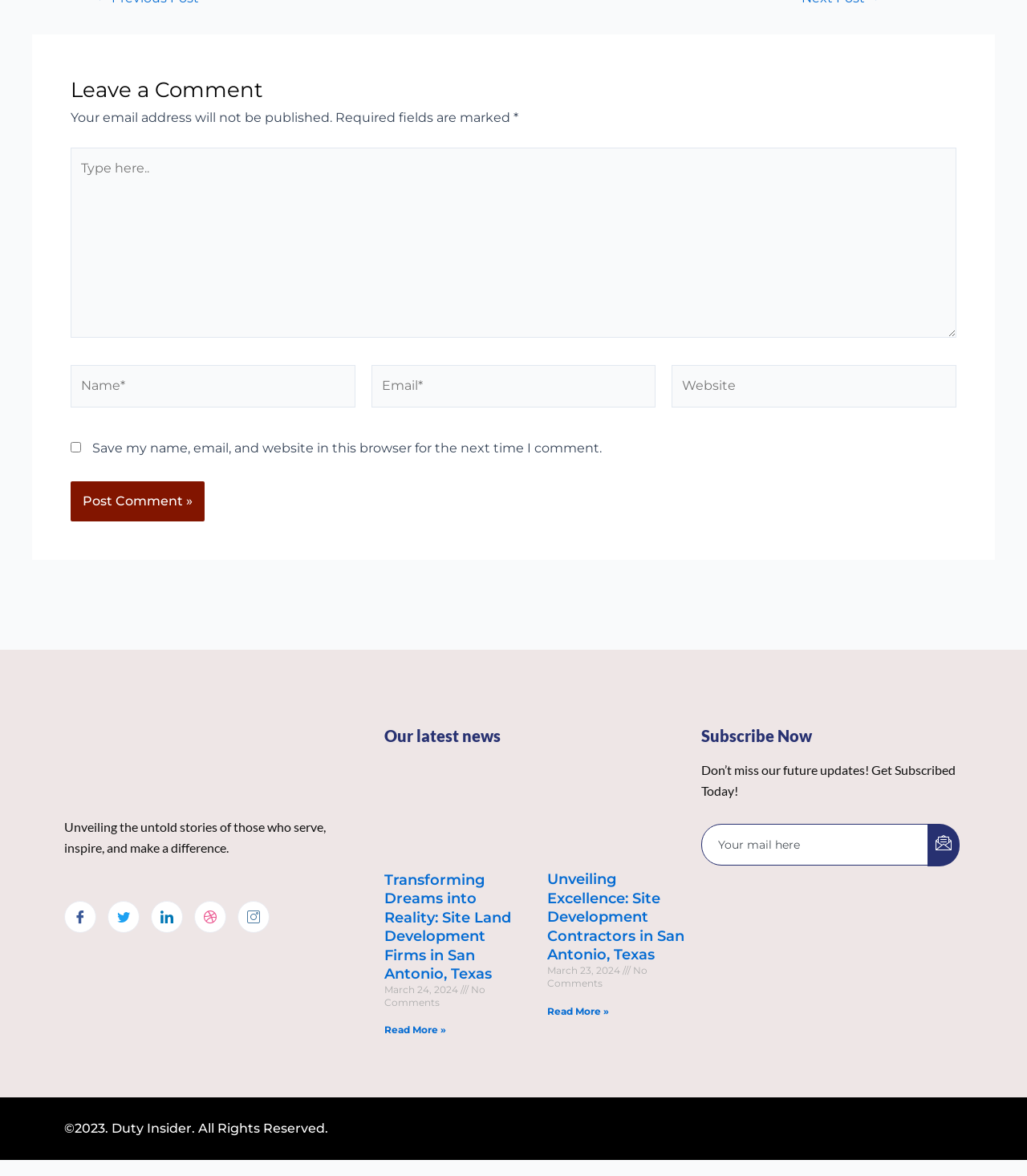Find and specify the bounding box coordinates that correspond to the clickable region for the instruction: "Read more about Transforming Dreams into Reality".

[0.374, 0.871, 0.434, 0.881]